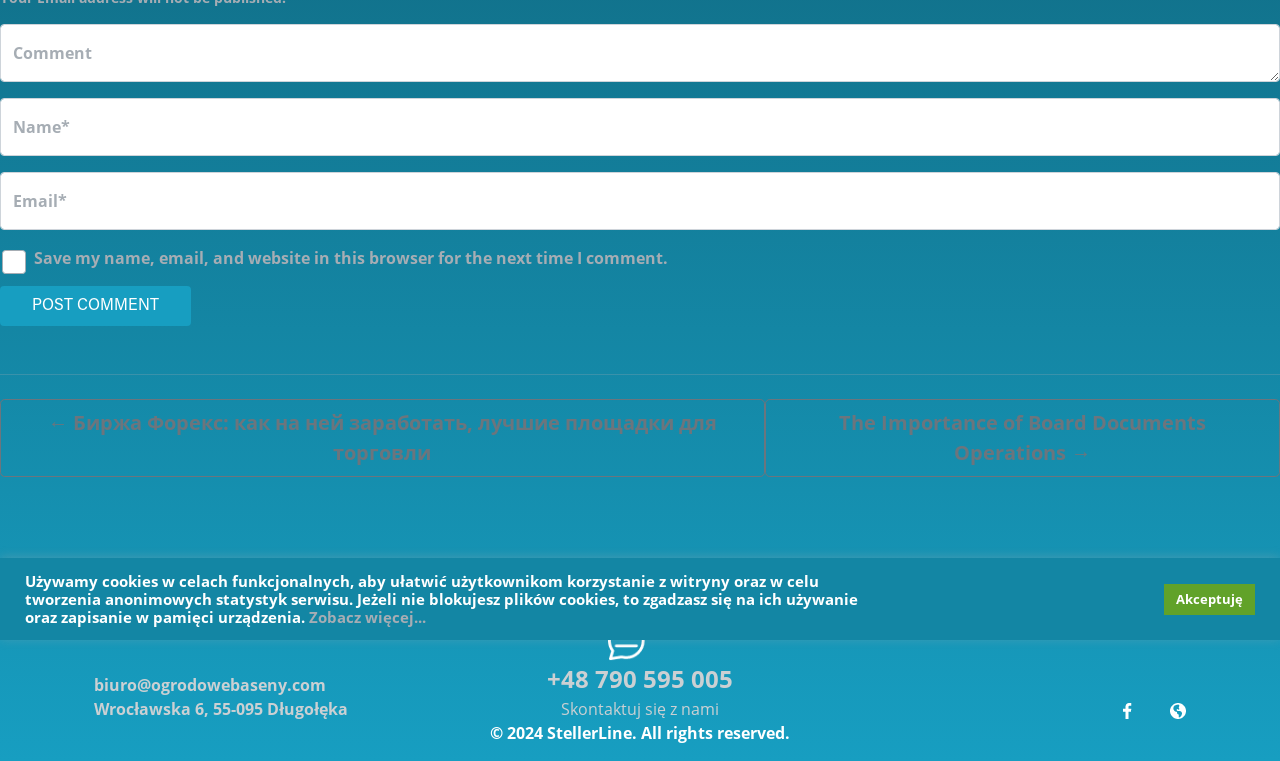Give the bounding box coordinates for this UI element: "+48 790 595 005". The coordinates should be four float numbers between 0 and 1, arranged as [left, top, right, bottom].

[0.355, 0.869, 0.645, 0.916]